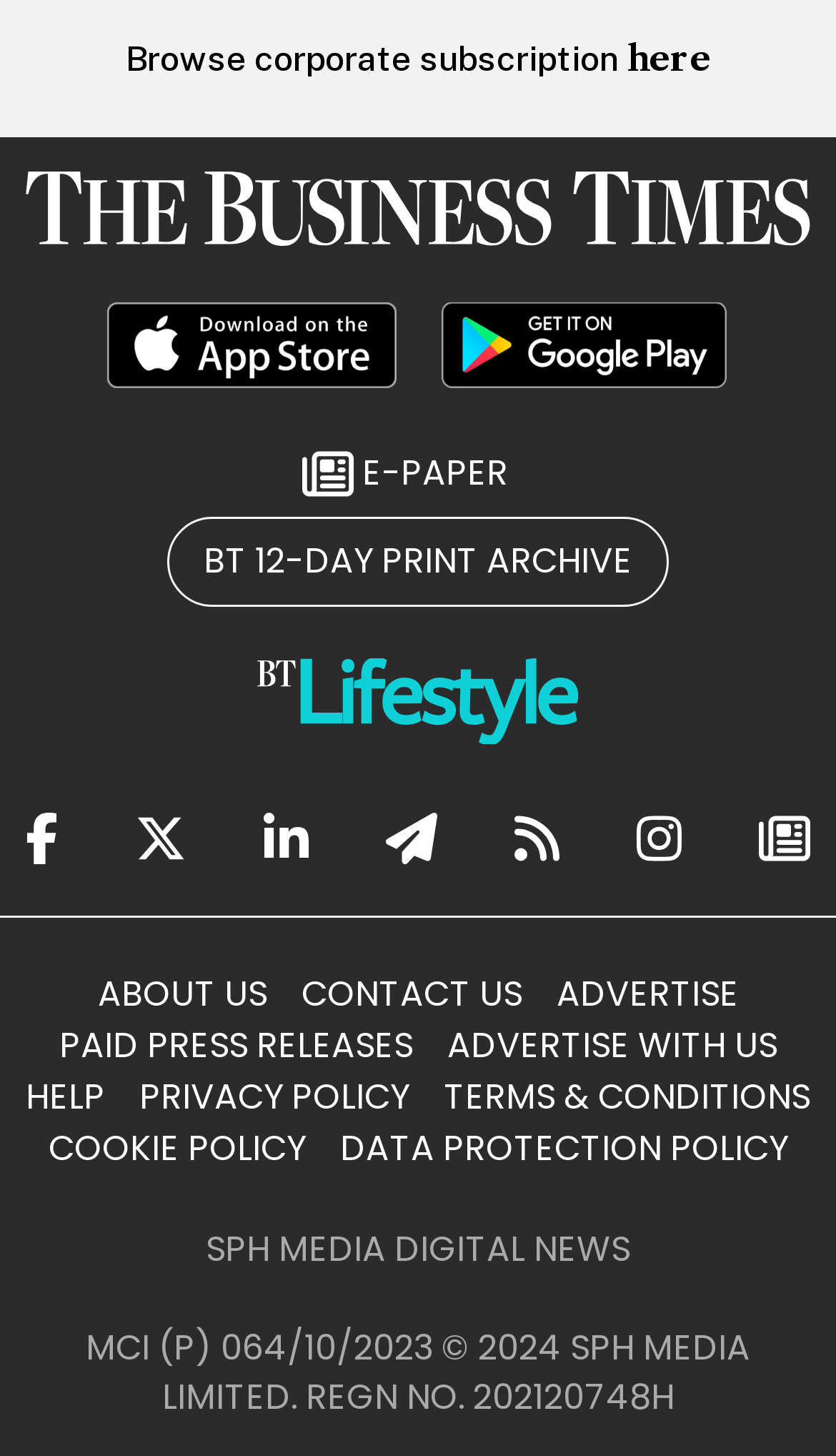Identify the bounding box coordinates of the specific part of the webpage to click to complete this instruction: "Download on the Apple Store".

[0.128, 0.206, 0.474, 0.266]